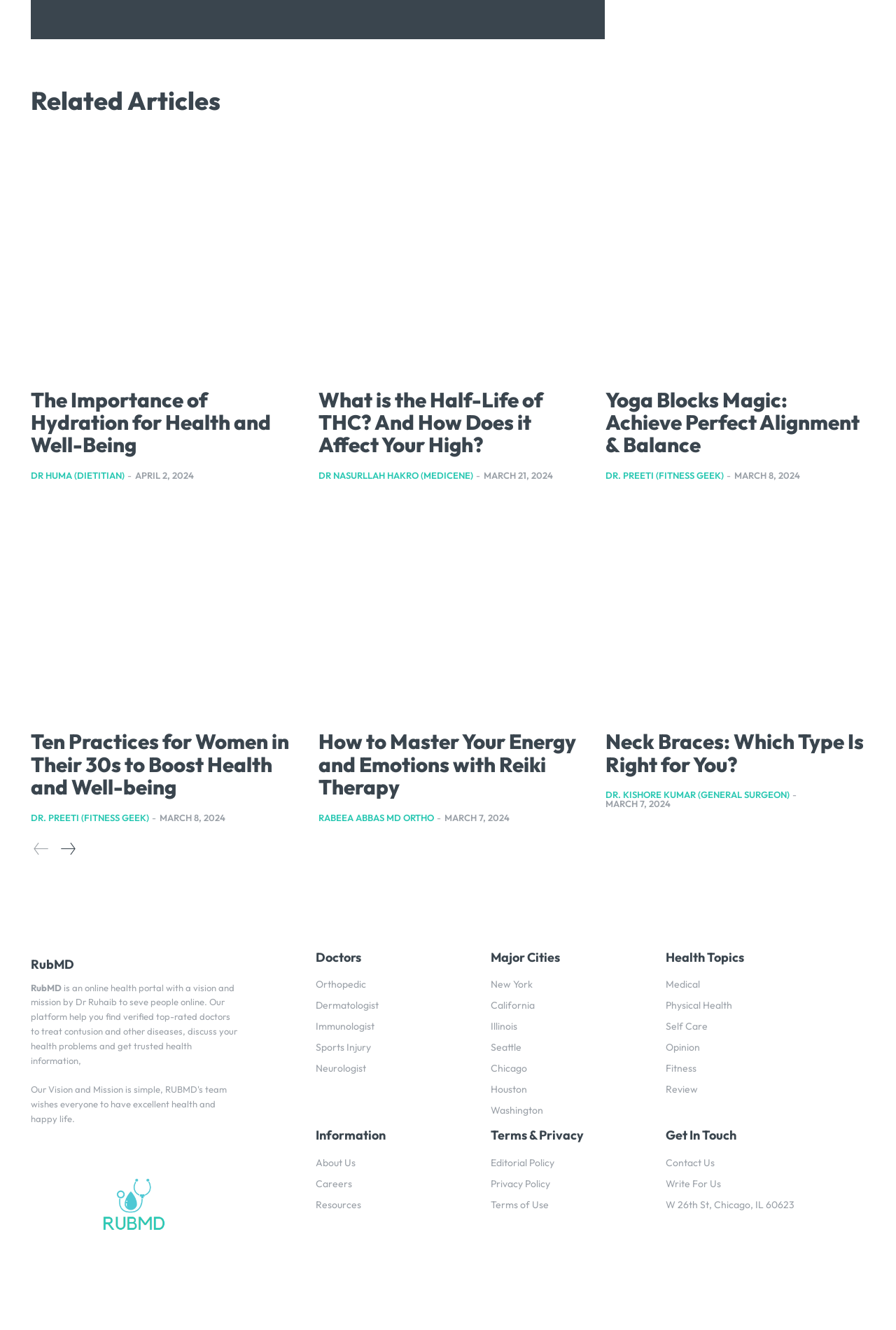Determine the bounding box coordinates for the UI element with the following description: "Rabeea Abbas MD Ortho". The coordinates should be four float numbers between 0 and 1, represented as [left, top, right, bottom].

[0.355, 0.609, 0.484, 0.617]